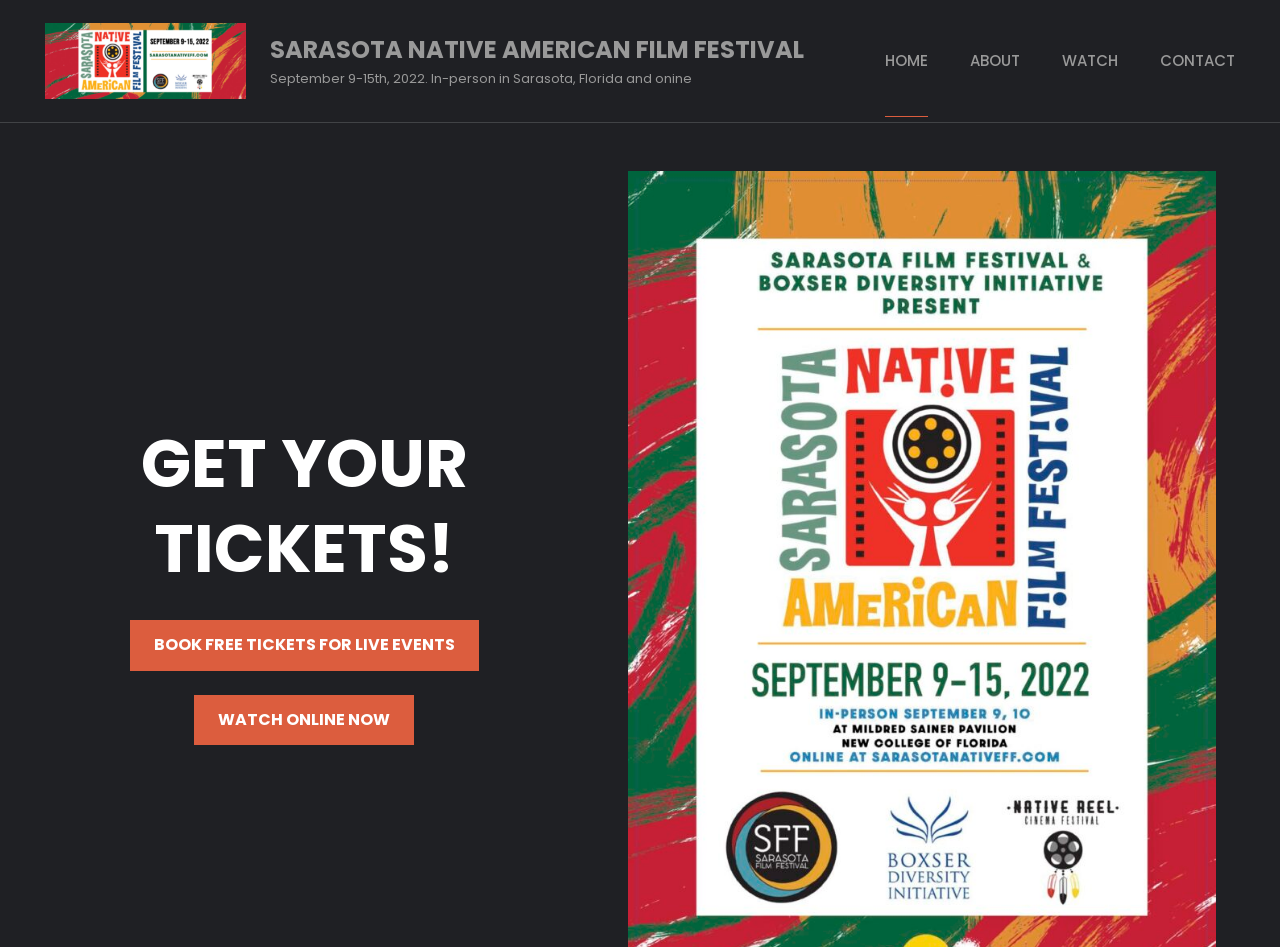What are the two ways to access the festival?
Examine the webpage screenshot and provide an in-depth answer to the question.

The webpage provides two options to access the festival: attending in-person in Sarasota, Florida, and watching online, with corresponding links to book free tickets for live events and watch online now.